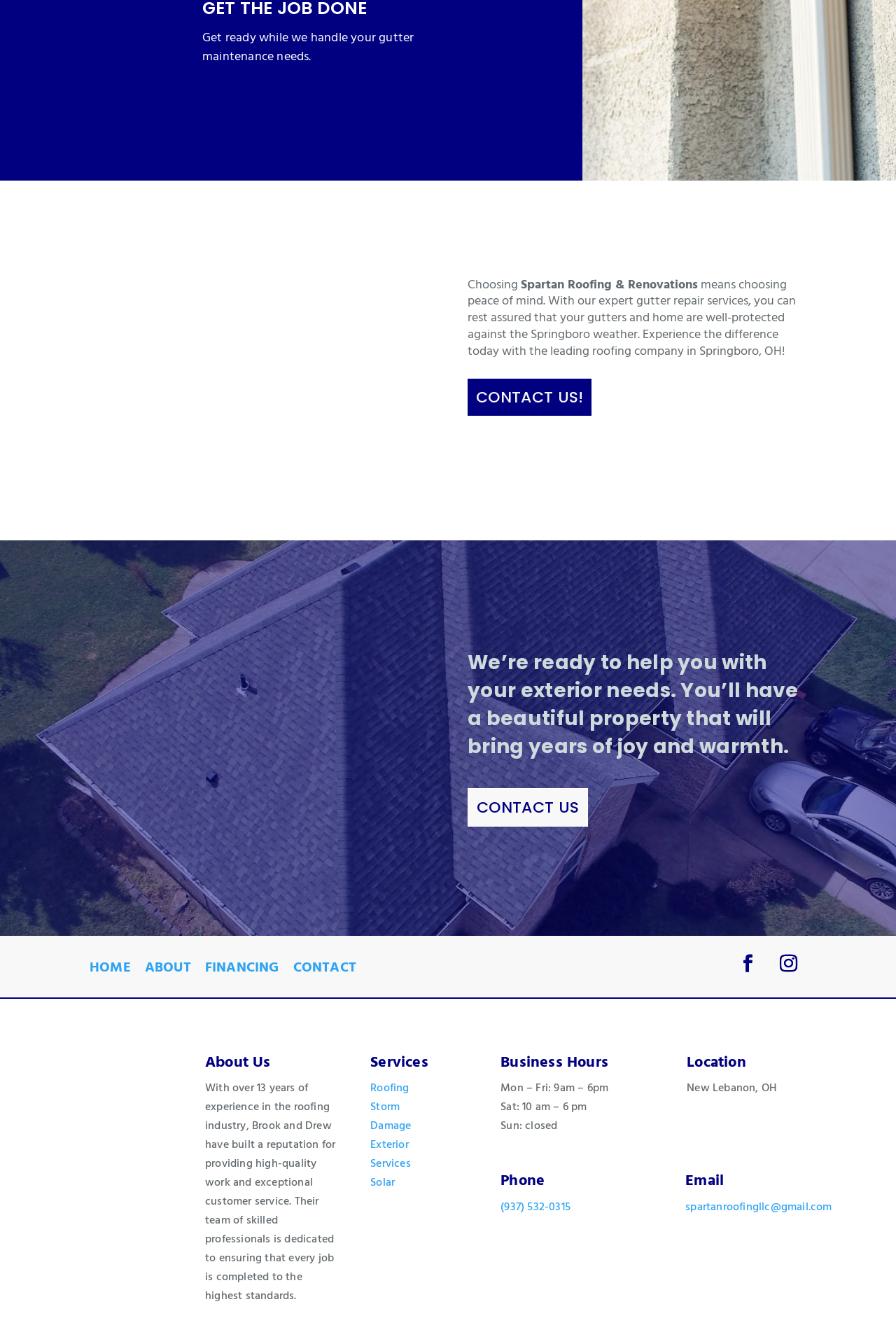Determine the bounding box coordinates of the UI element that matches the following description: "ABOUT". The coordinates should be four float numbers between 0 and 1 in the format [left, top, right, bottom].

[0.162, 0.717, 0.213, 0.733]